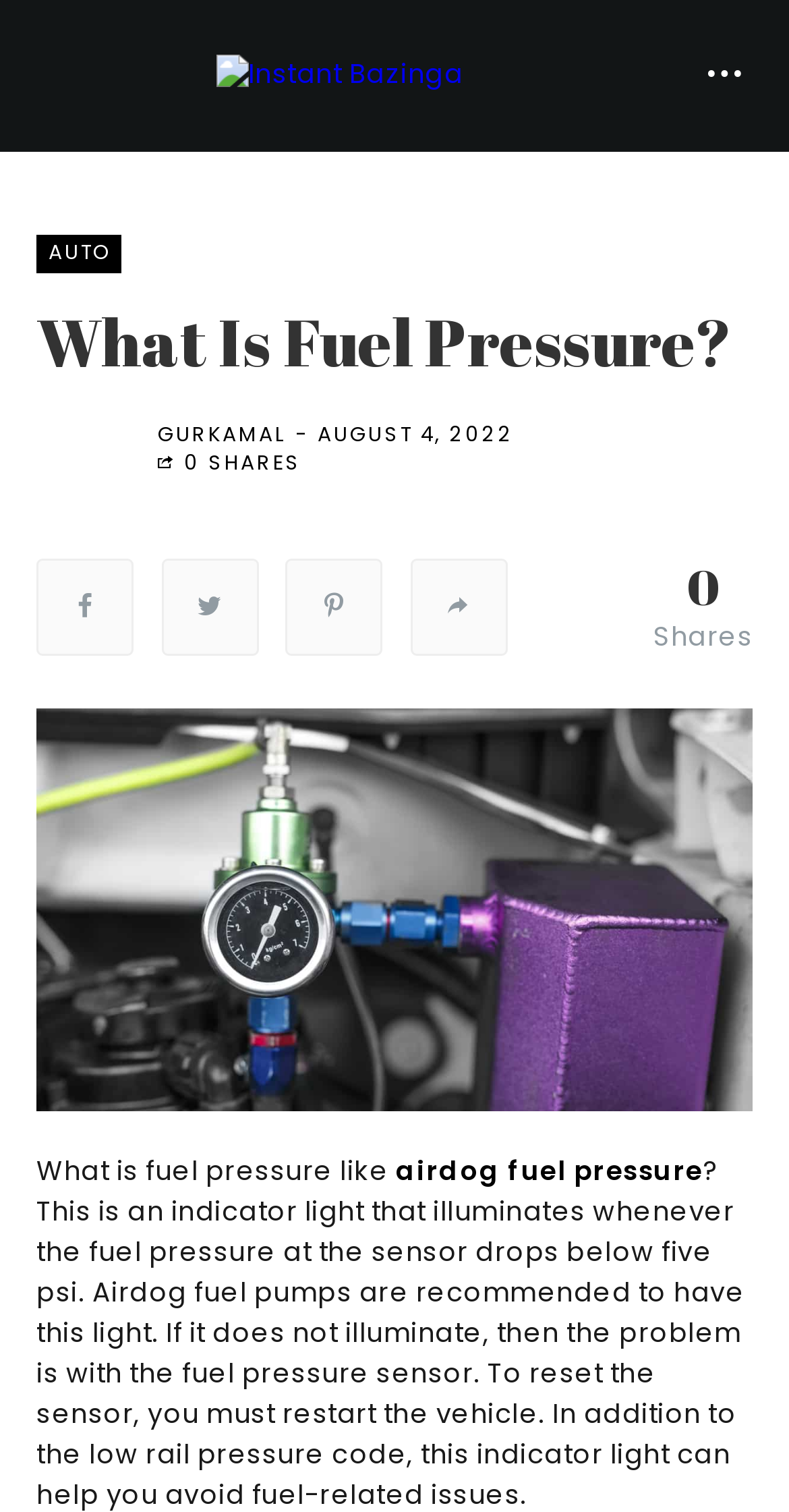Please find and provide the title of the webpage.

What Is Fuel Pressure?